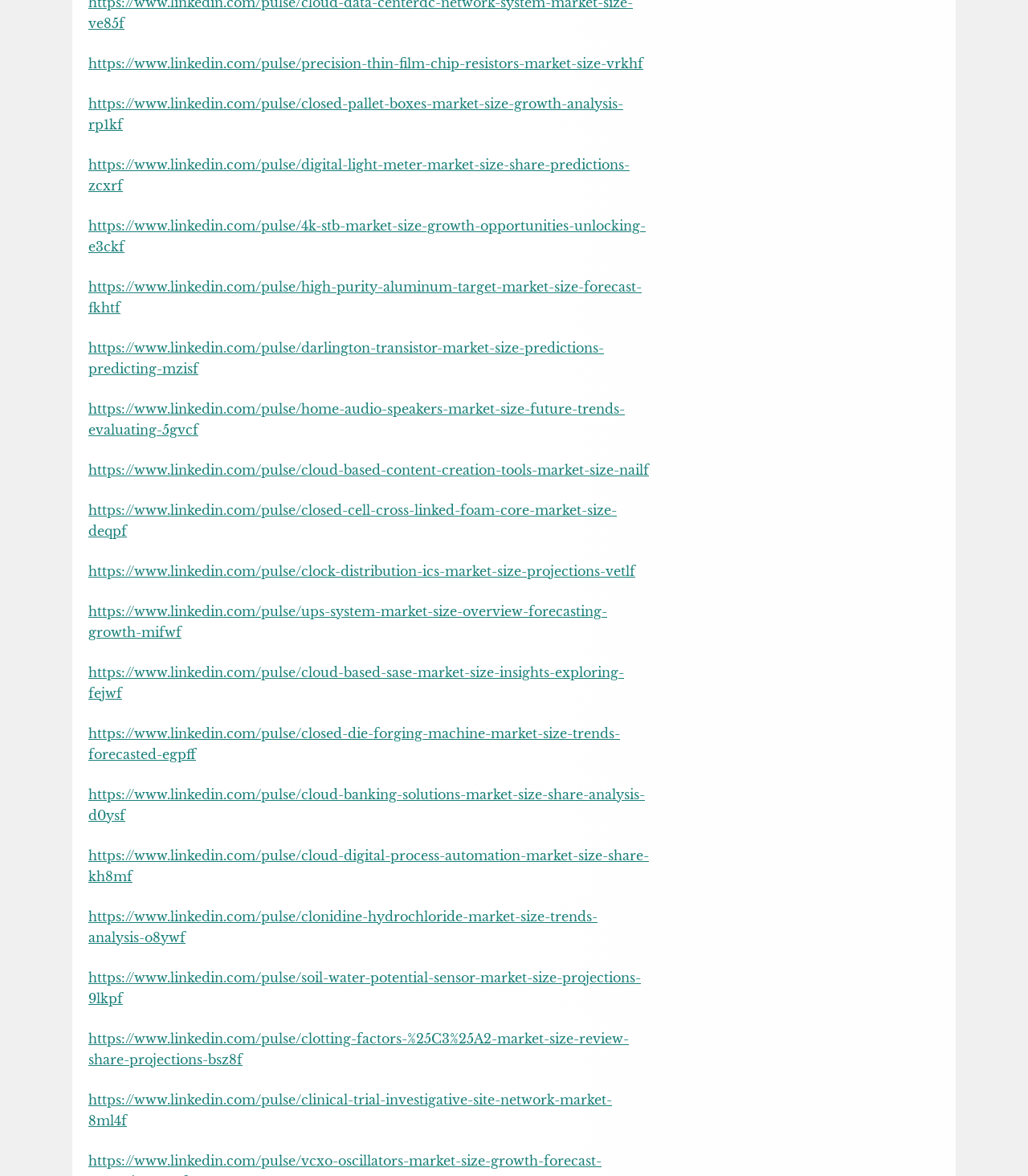Use a single word or phrase to answer the question:
Are all the links on this webpage from the same domain?

Yes